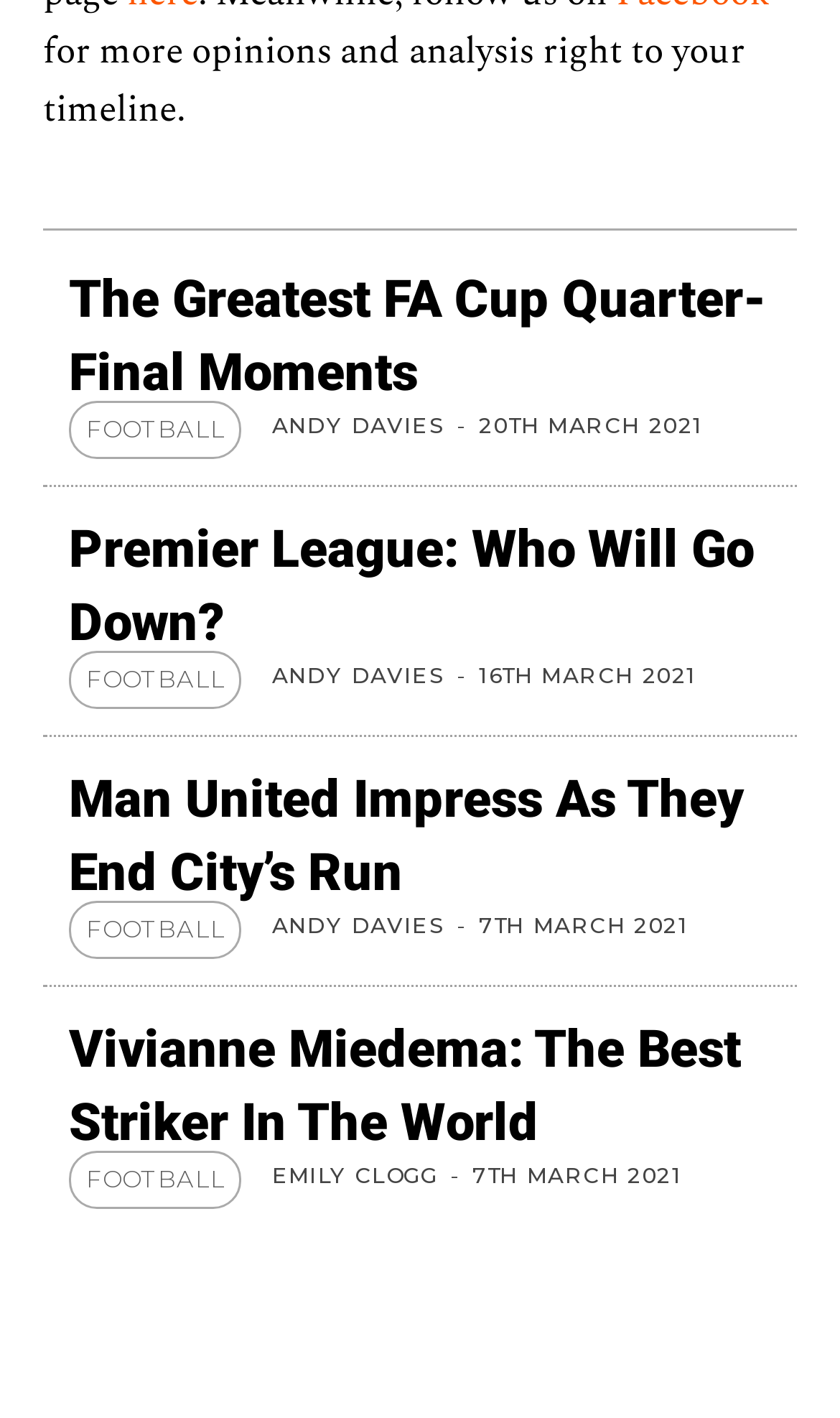Pinpoint the bounding box coordinates of the clickable area needed to execute the instruction: "visit FOOTBALL page". The coordinates should be specified as four float numbers between 0 and 1, i.e., [left, top, right, bottom].

[0.082, 0.283, 0.288, 0.324]